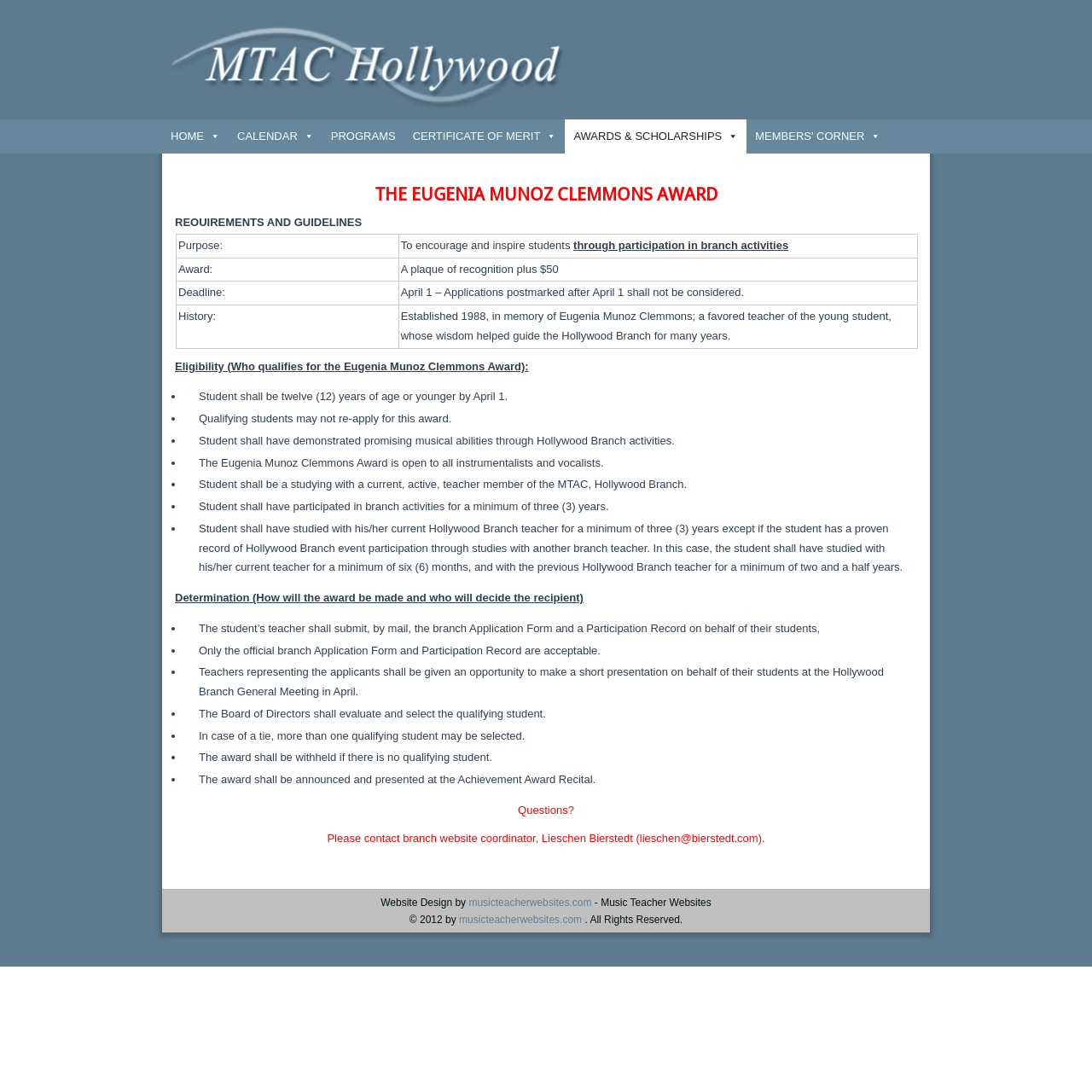Locate the UI element described by Members' Corner and provide its bounding box coordinates. Use the format (top-left x, top-left y, bottom-right x, bottom-right y) with all values as floating point numbers between 0 and 1.

[0.684, 0.109, 0.814, 0.141]